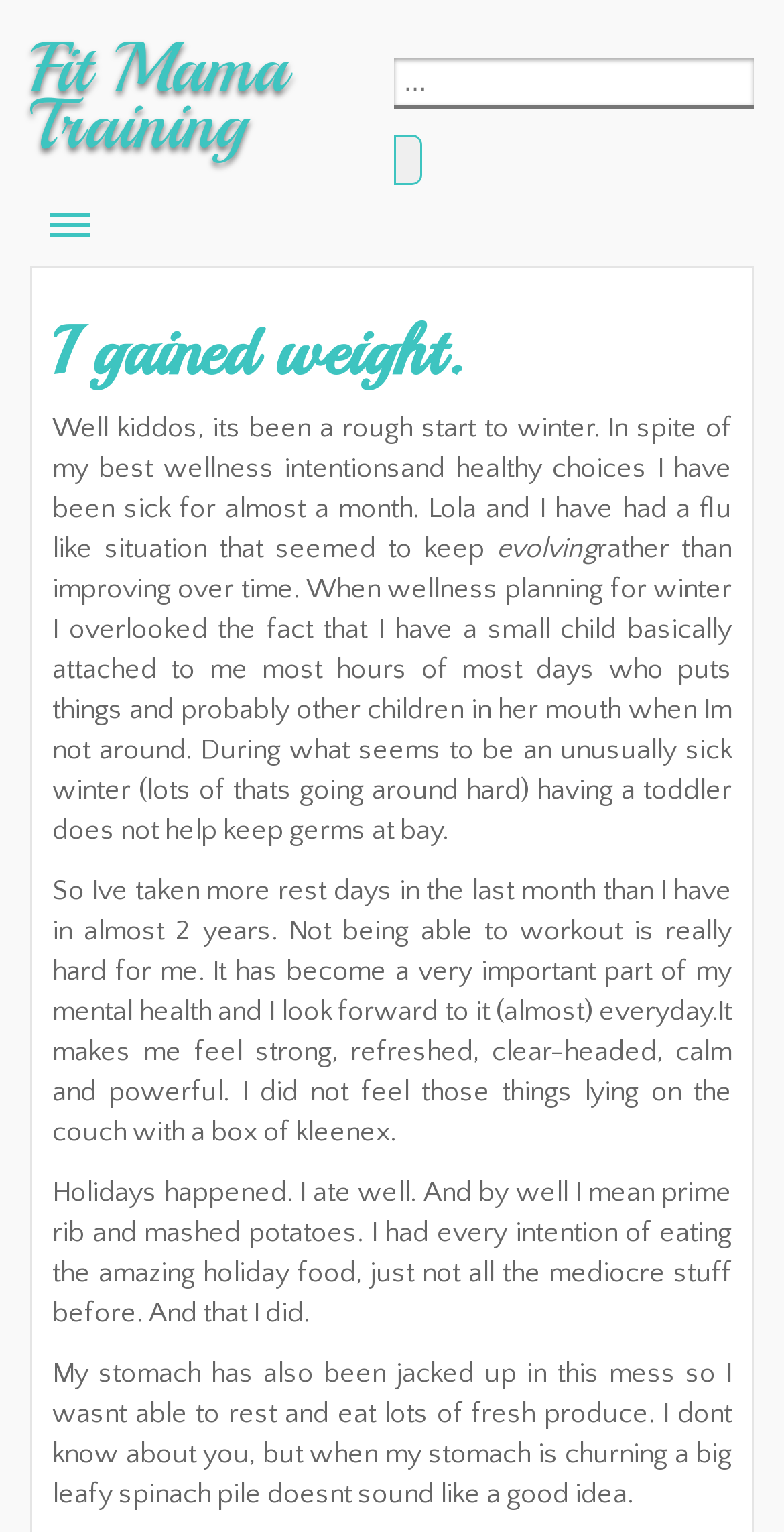Please answer the following question using a single word or phrase: 
What is the author's current physical state?

Overweight